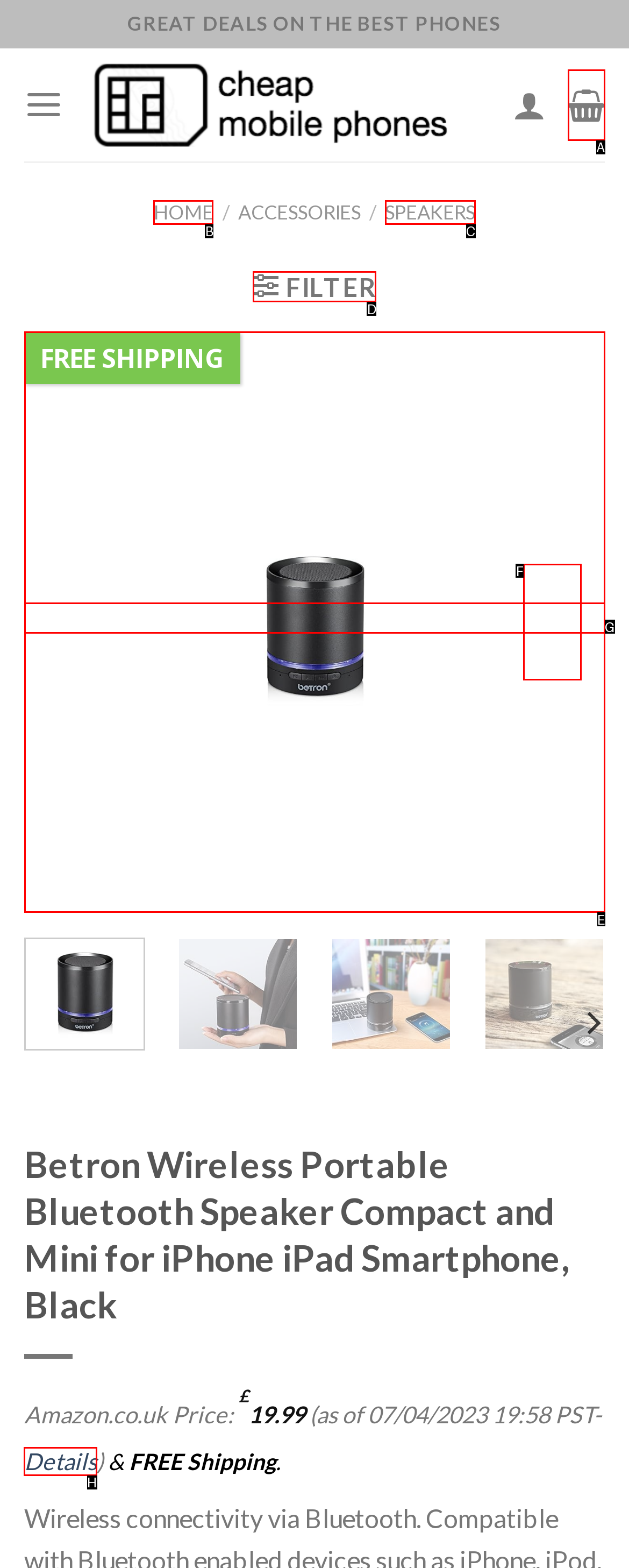To complete the task: Click on the 'Details' link, which option should I click? Answer with the appropriate letter from the provided choices.

H